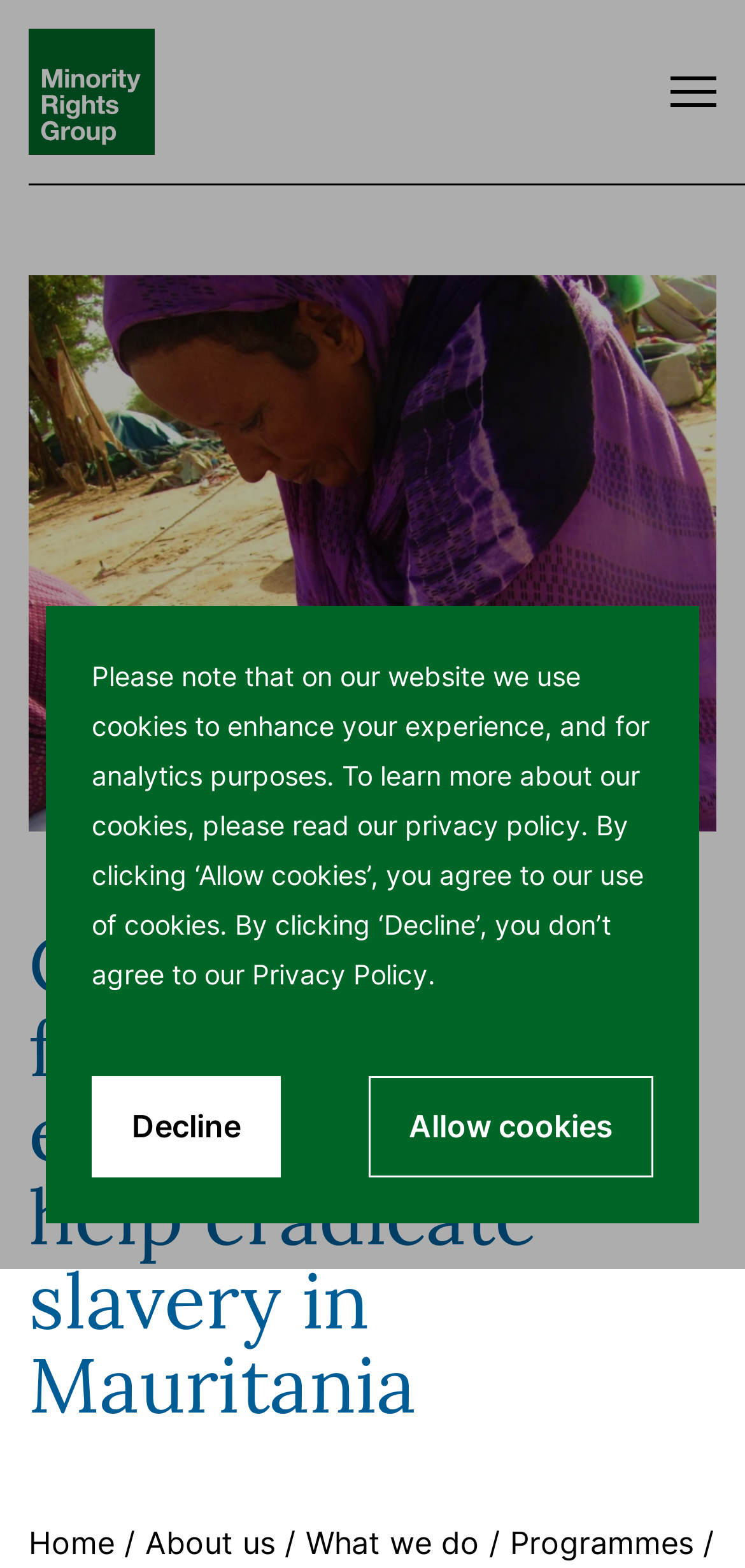Find the bounding box of the element with the following description: "Programmes". The coordinates must be four float numbers between 0 and 1, formatted as [left, top, right, bottom].

[0.685, 0.972, 0.931, 0.996]